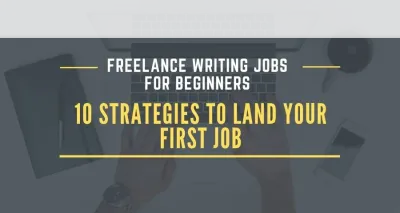Provide a comprehensive description of the image.

The image features a stylish graphic designed to help beginners in their journey towards freelance writing. The top portion highlights "Freelance Writing Jobs for Beginners" in bold, clear text, emphasizing its audience. Below, in striking yellow lettering, the text reads "10 Strategies to Land Your First Job," suggesting practical advice and actionable tips for those new to the freelance writing landscape. The background suggests a workspace, possibly with a laptop and hands poised over the keyboard, creating an inviting atmosphere for aspiring writers to take the first step in their careers.